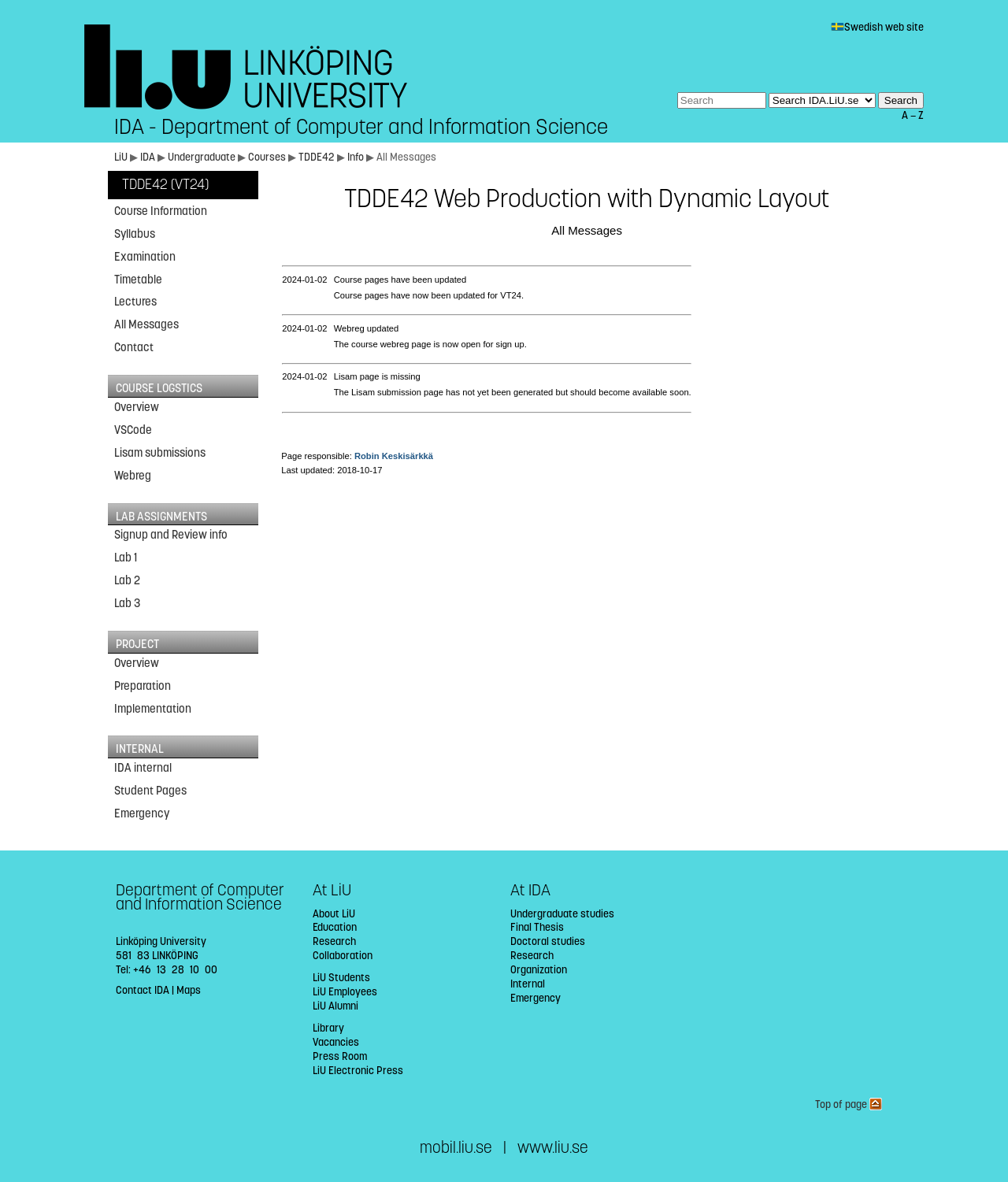Can you pinpoint the bounding box coordinates for the clickable element required for this instruction: "Search for a specific string"? The coordinates should be four float numbers between 0 and 1, i.e., [left, top, right, bottom].

[0.672, 0.078, 0.76, 0.092]